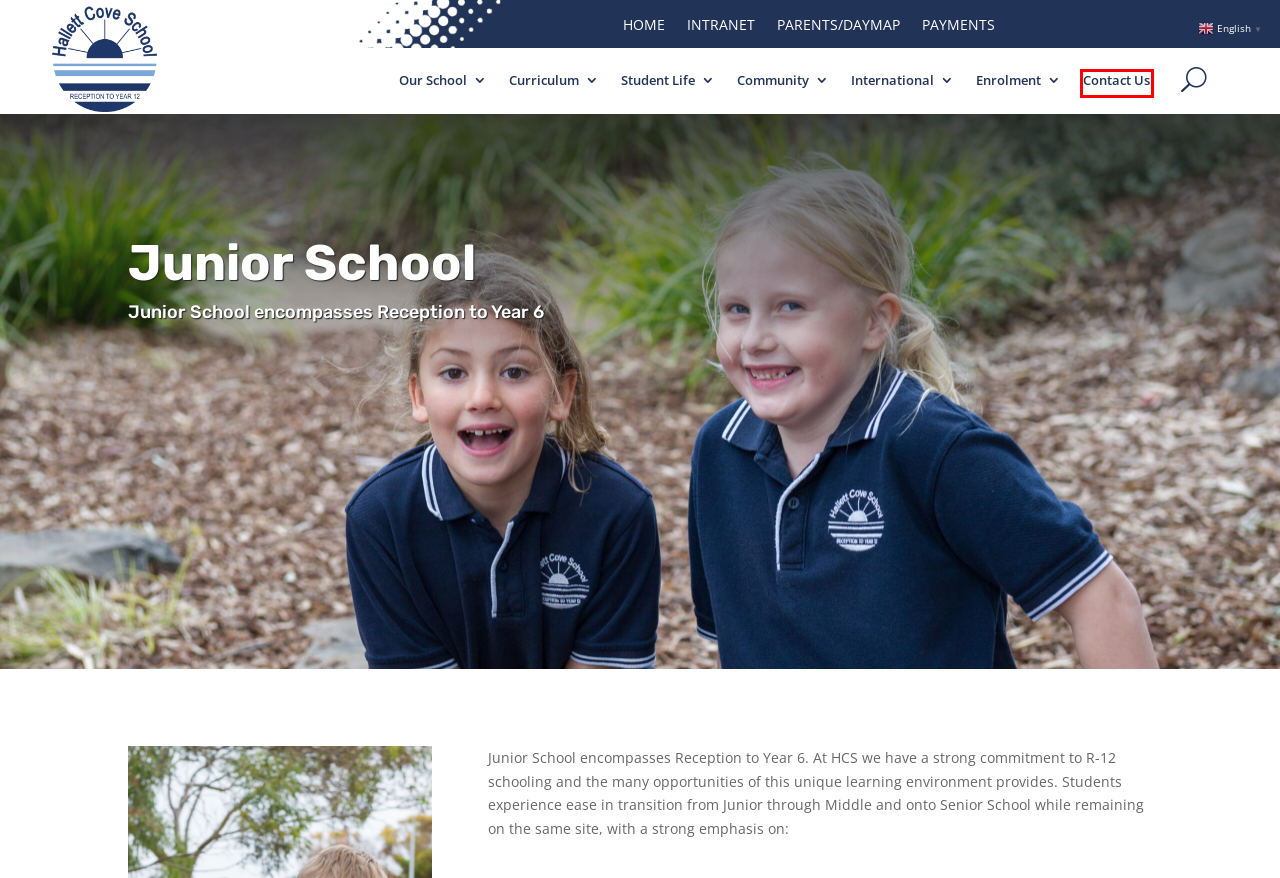You are presented with a screenshot of a webpage that includes a red bounding box around an element. Determine which webpage description best matches the page that results from clicking the element within the red bounding box. Here are the candidates:
A. Copyright and permission to use copyright material
B. Disclaimer
C. Finance | Hallett Cove School R-12
D. Your privacy
E. Hallett Cove School R-12 | Organisation | Respect | Personal Best | Caring | Listening
F. Contact Us | Hallett Cove School R-12
G. ParentPortal | Hallett Cove School R-12
H. School or preschool complaints

F